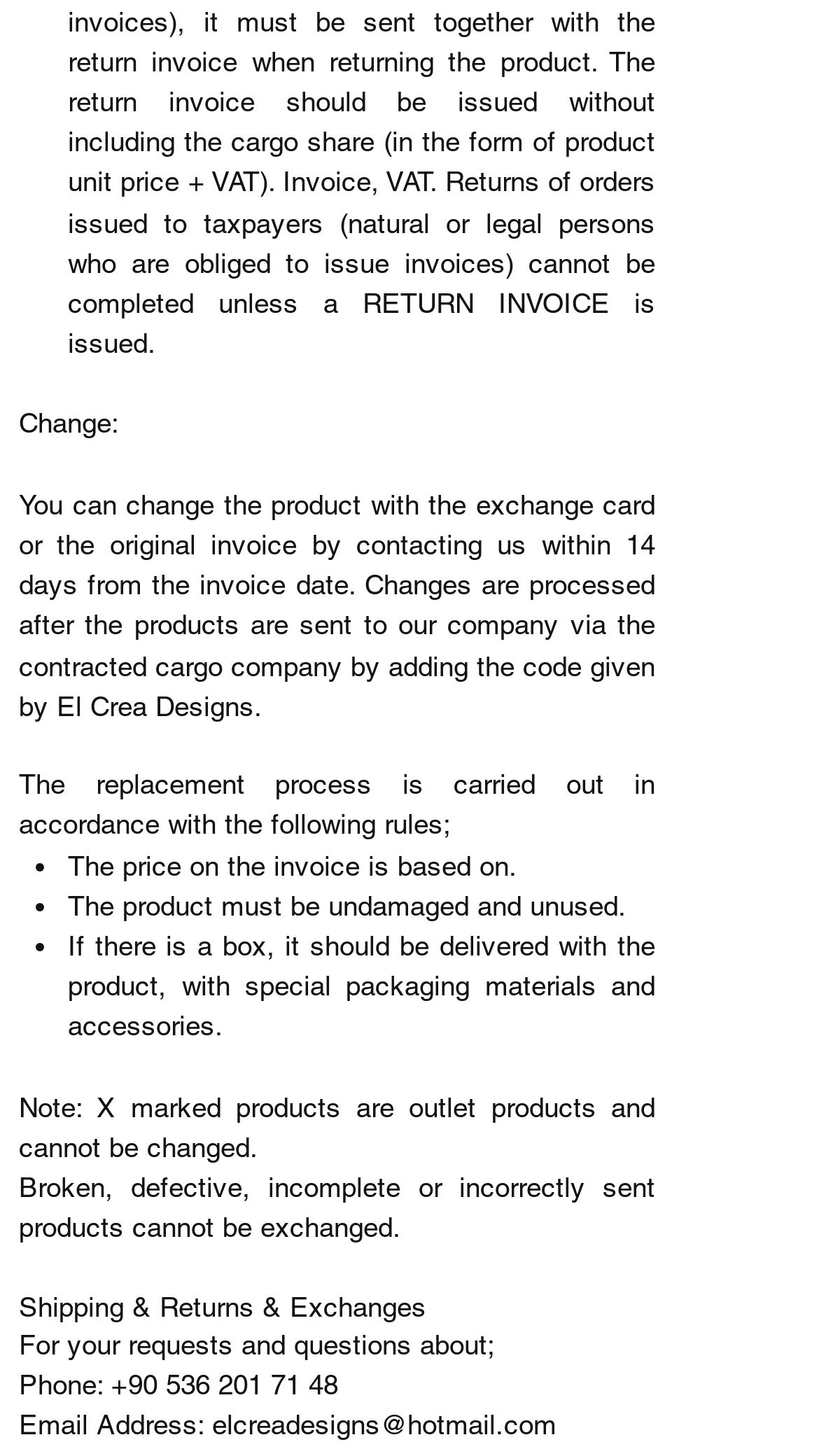Given the element description: "elcreadesigns@hotmail.com", predict the bounding box coordinates of the UI element it refers to, using four float numbers between 0 and 1, i.e., [left, top, right, bottom].

[0.259, 0.968, 0.679, 0.99]